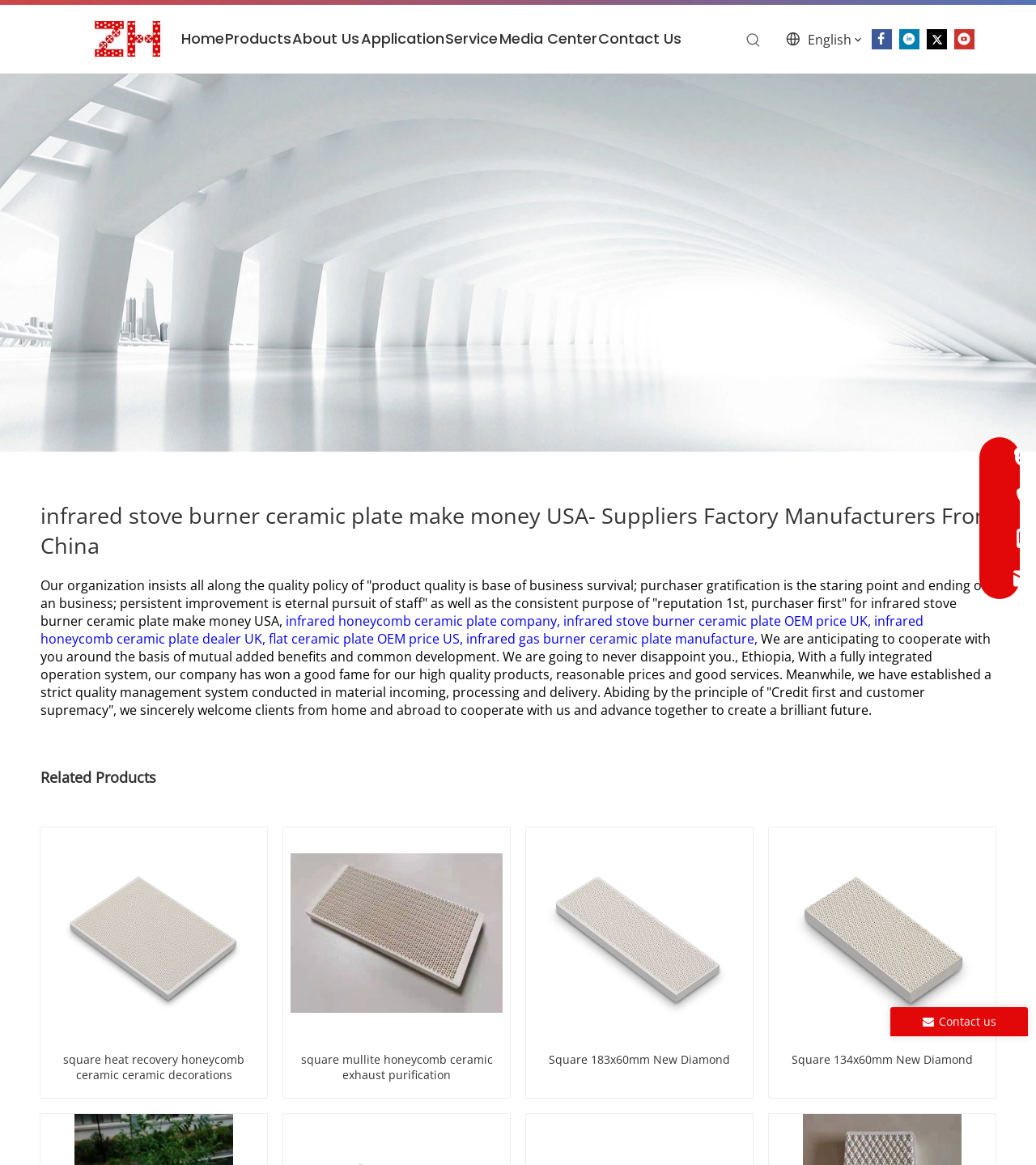What is the contact email address of the company?
Based on the image, give a one-word or short phrase answer.

jiayi688@163.com